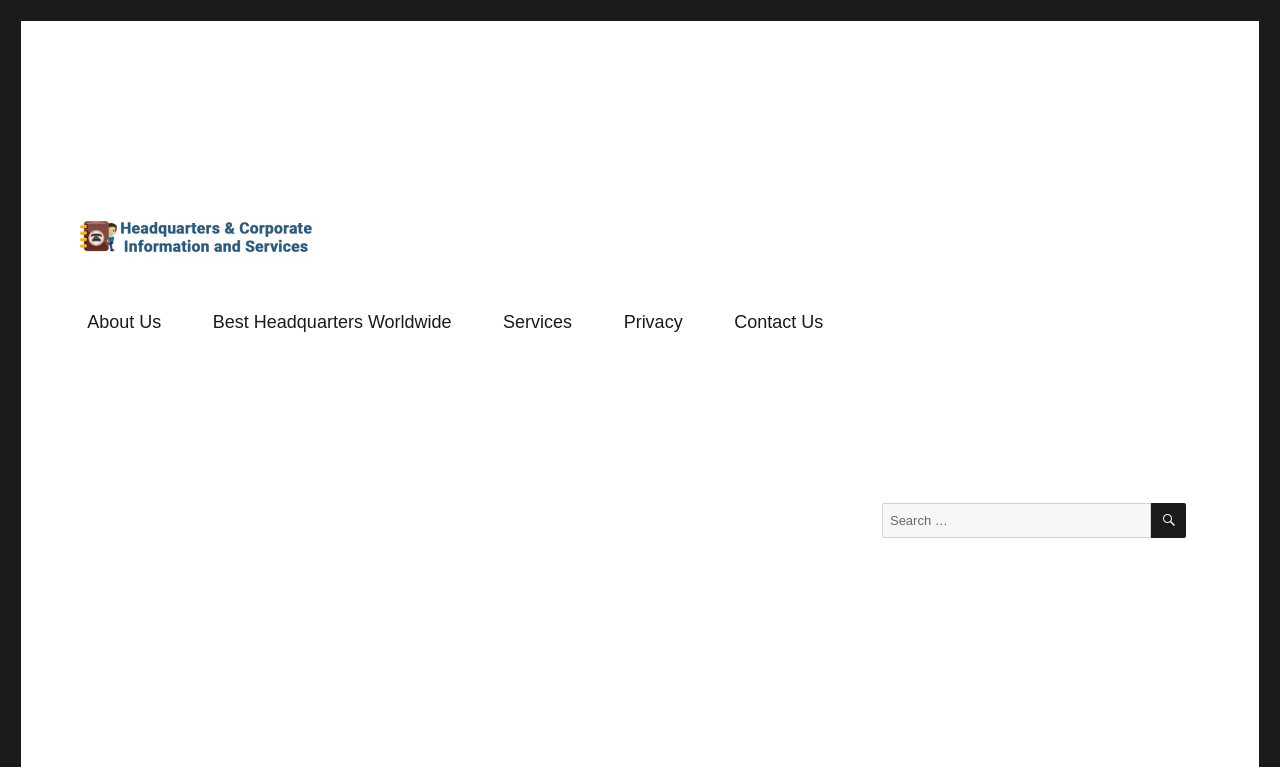Kindly provide the bounding box coordinates of the section you need to click on to fulfill the given instruction: "Click on the 'About Us' link".

[0.056, 0.39, 0.138, 0.451]